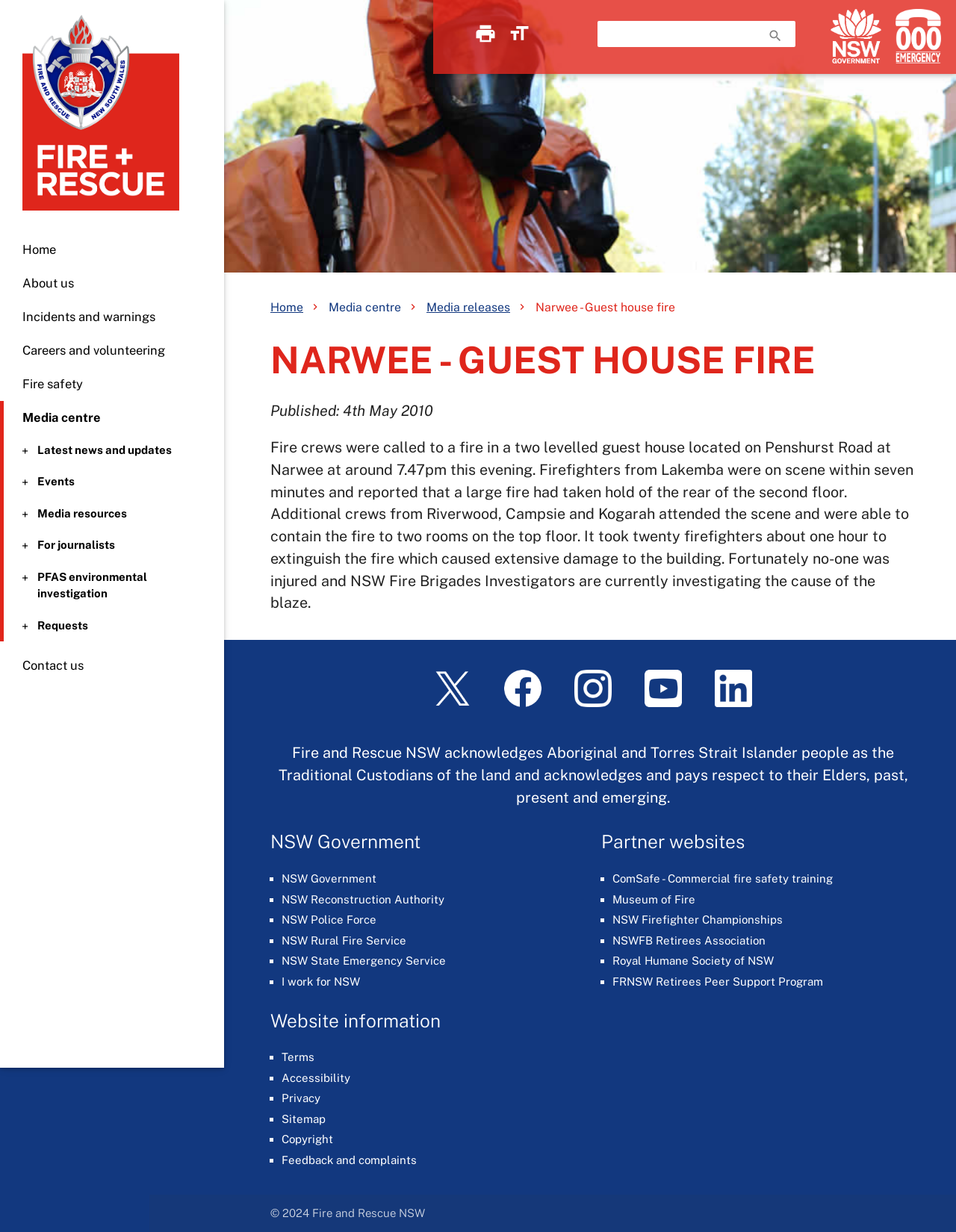Please answer the following question using a single word or phrase: What is the location of the guest house fire?

Narwee